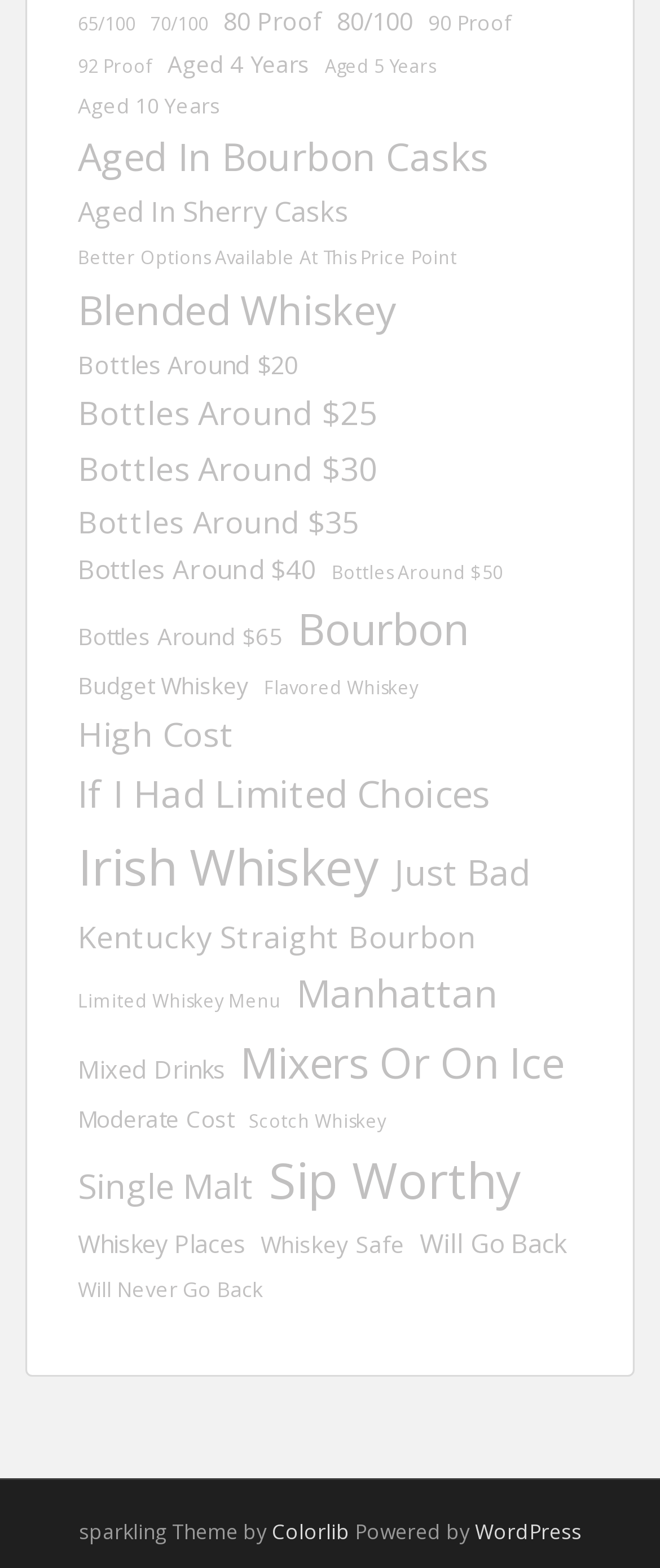Determine the bounding box coordinates of the region to click in order to accomplish the following instruction: "Learn about Irish whiskey". Provide the coordinates as four float numbers between 0 and 1, specifically [left, top, right, bottom].

[0.118, 0.527, 0.574, 0.58]